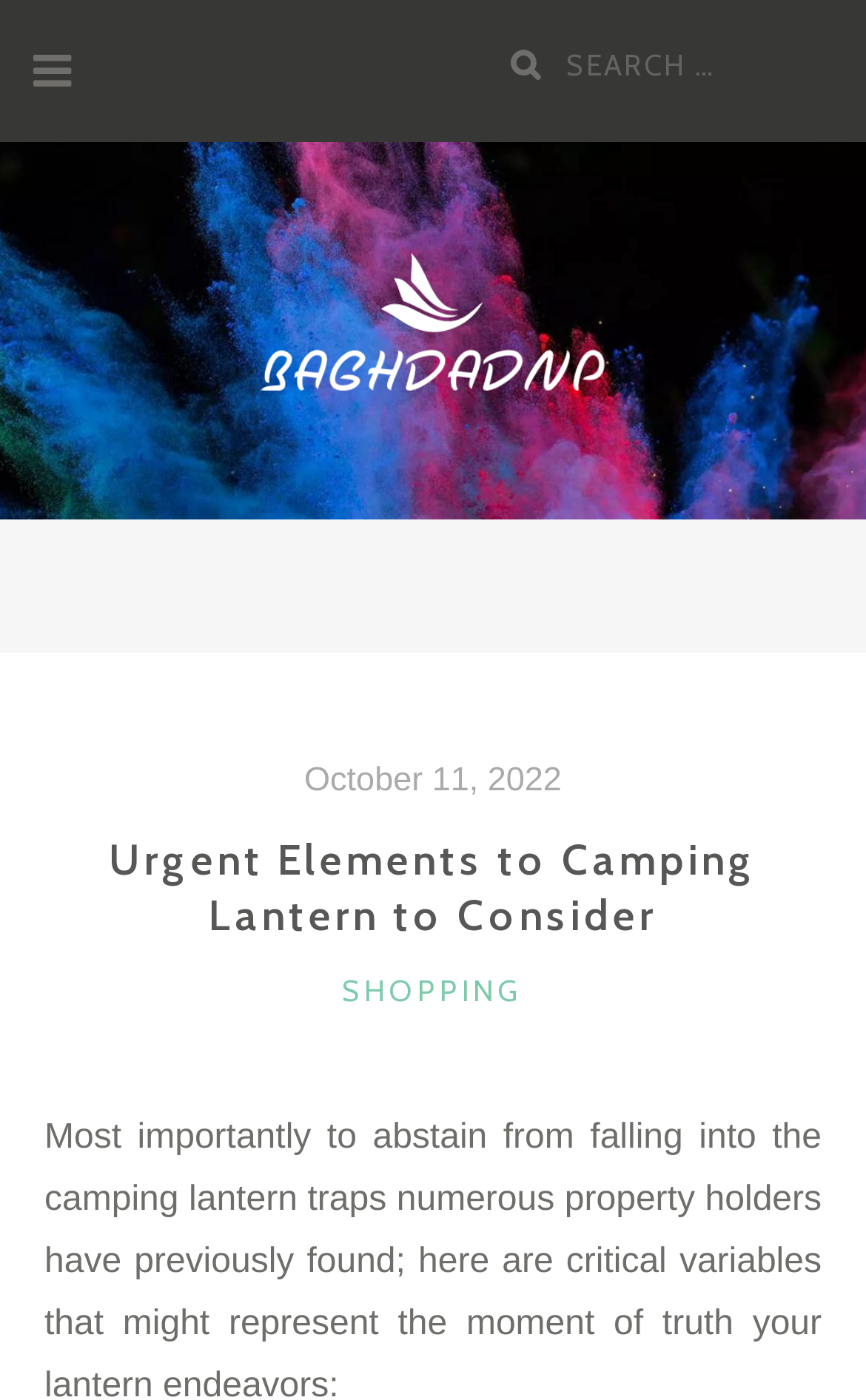Determine which piece of text is the heading of the webpage and provide it.

Urgent Elements to Camping Lantern to Consider